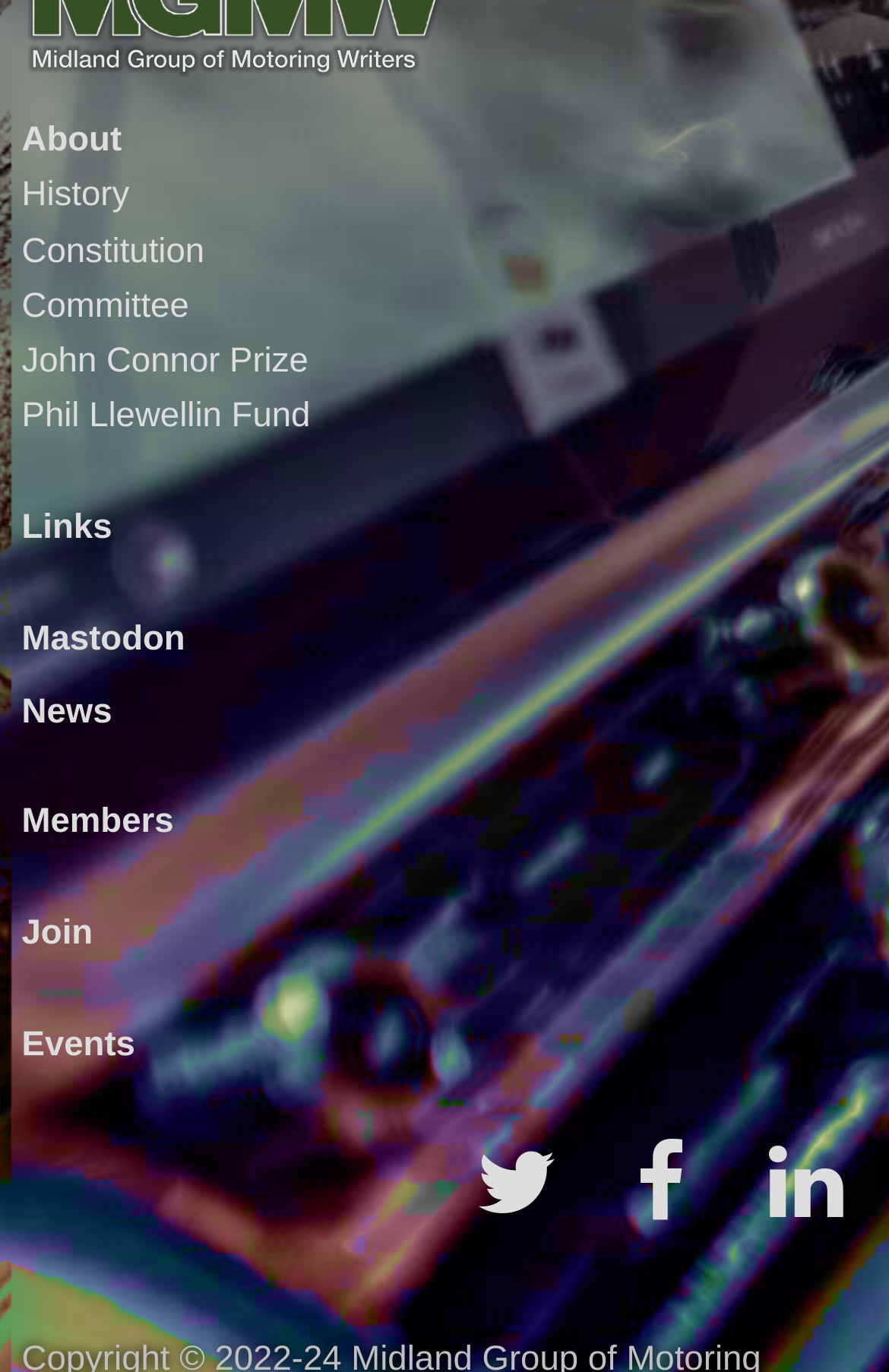Using the information in the image, could you please answer the following question in detail:
How many social media buttons are there?

There are three social media buttons on the webpage, which are 'Twitter', 'Facebook', and 'LinkedIn', located at the bottom of the webpage with y-coordinate values ranging from 0.829 to 0.899.